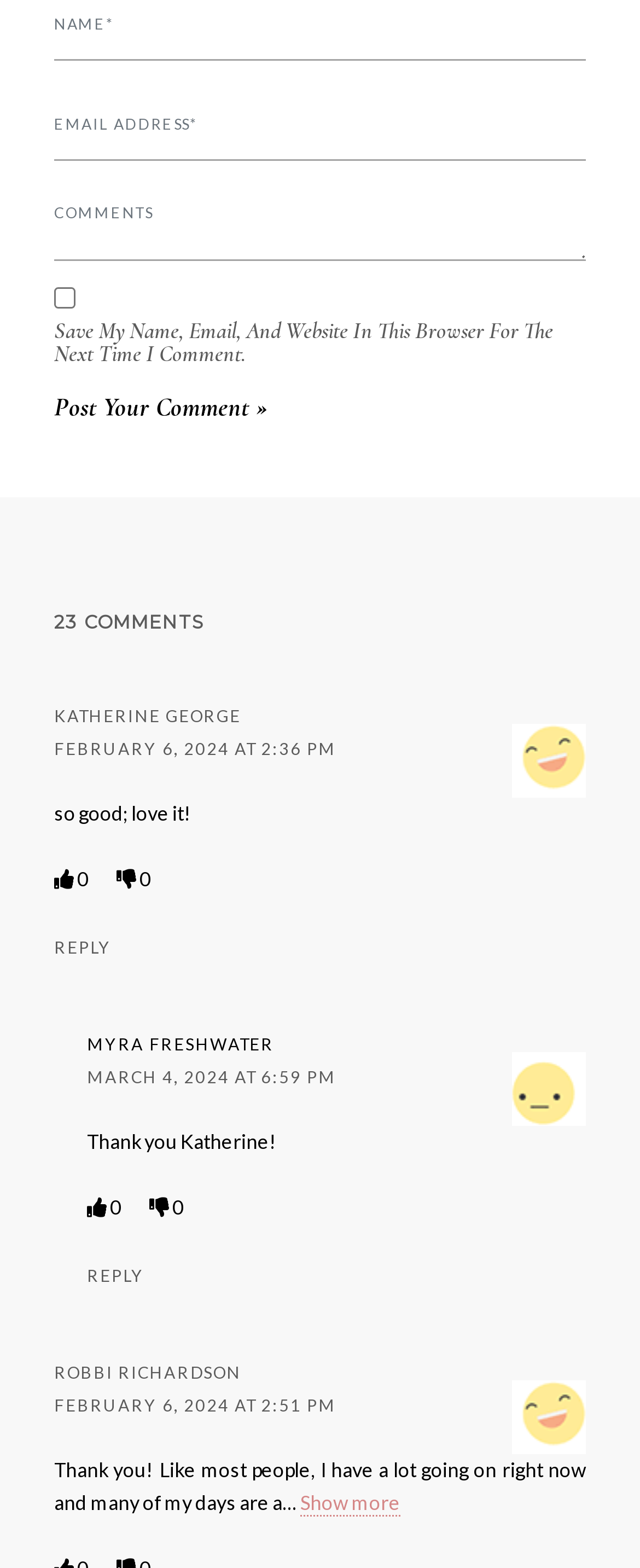Provide a one-word or short-phrase response to the question:
How many comments are there?

23